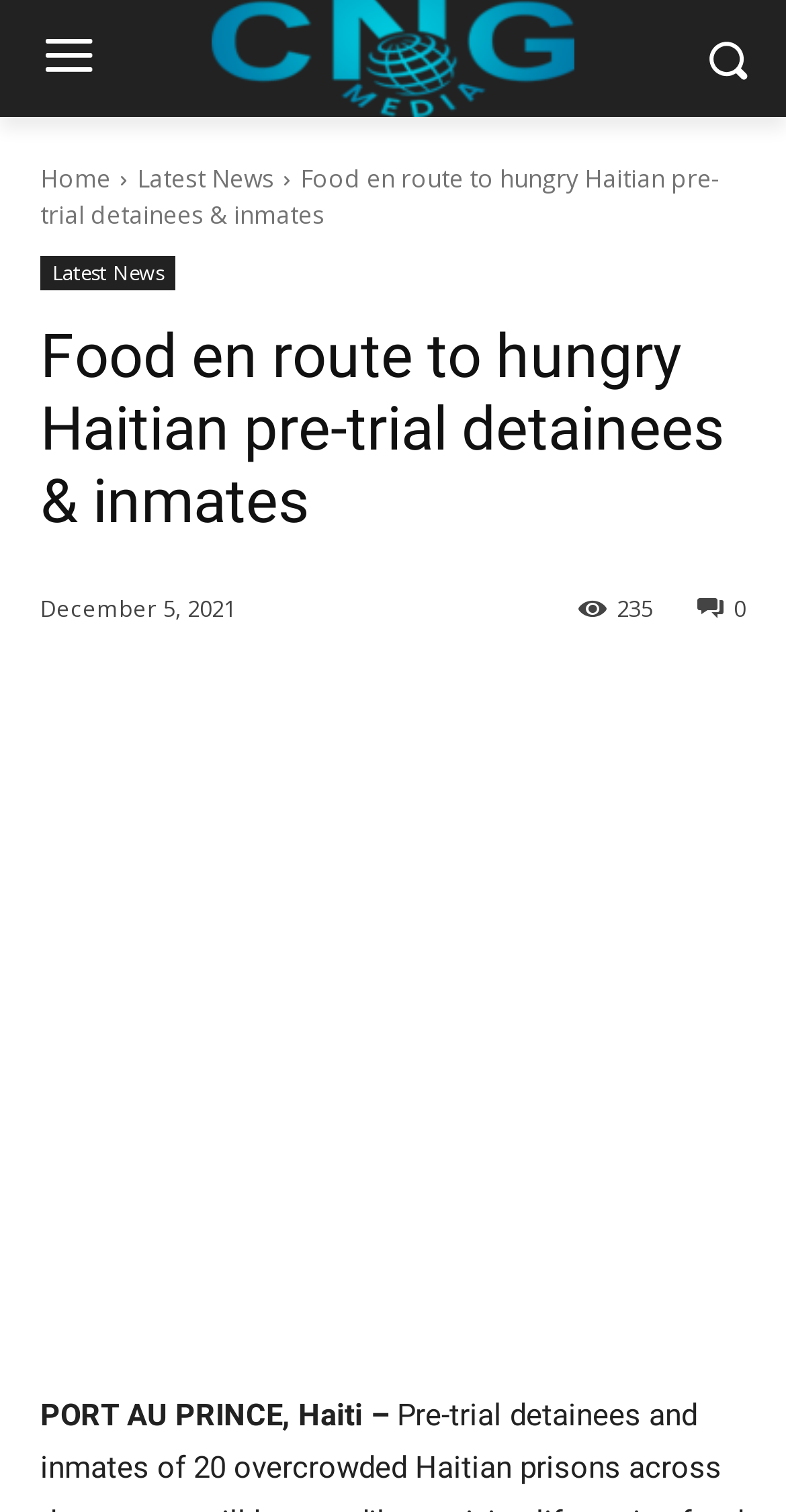Given the element description: "Latest News", predict the bounding box coordinates of this UI element. The coordinates must be four float numbers between 0 and 1, given as [left, top, right, bottom].

[0.051, 0.17, 0.223, 0.192]